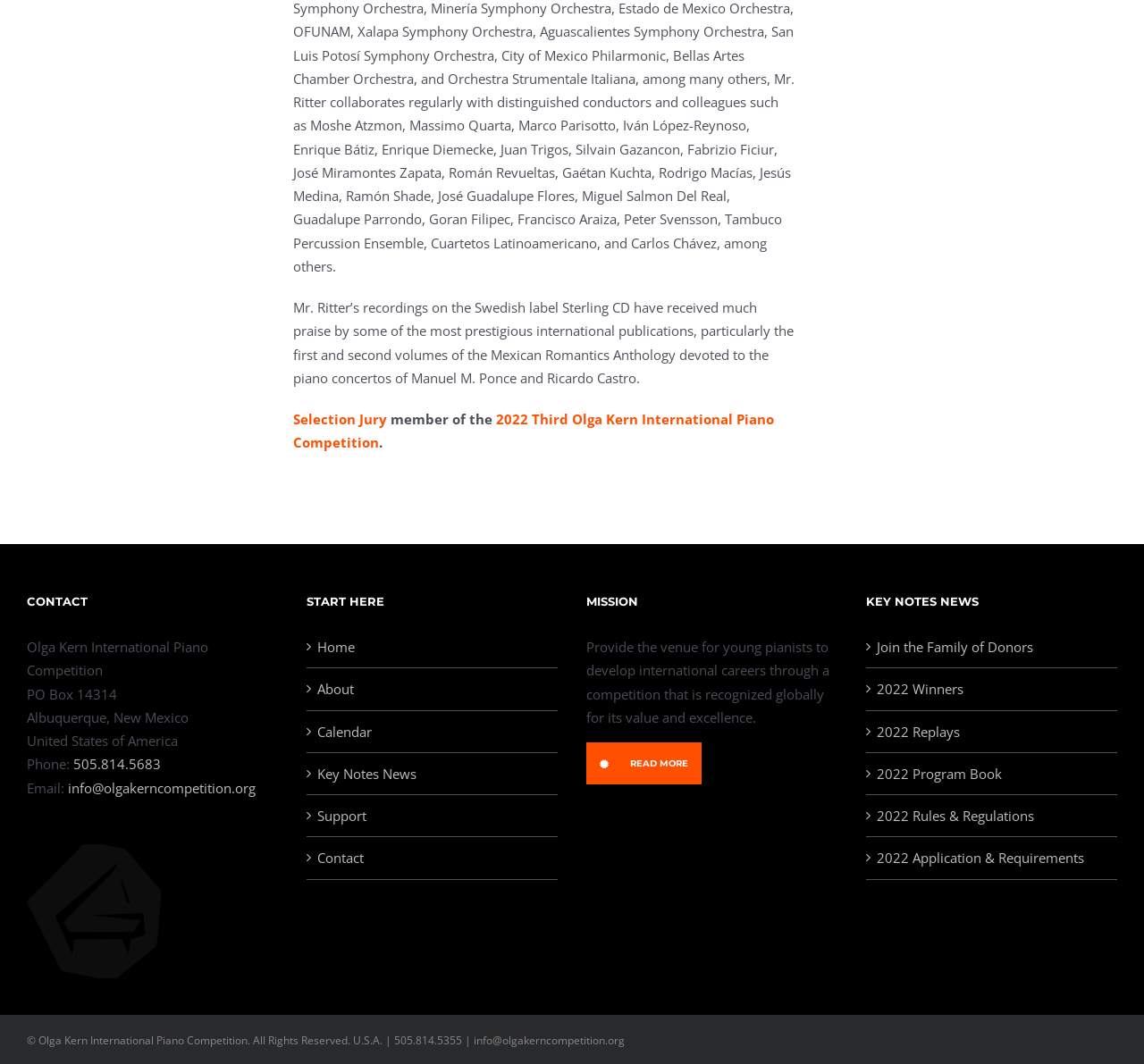Find the bounding box coordinates of the clickable region needed to perform the following instruction: "Read more about the mission". The coordinates should be provided as four float numbers between 0 and 1, i.e., [left, top, right, bottom].

[0.512, 0.698, 0.613, 0.737]